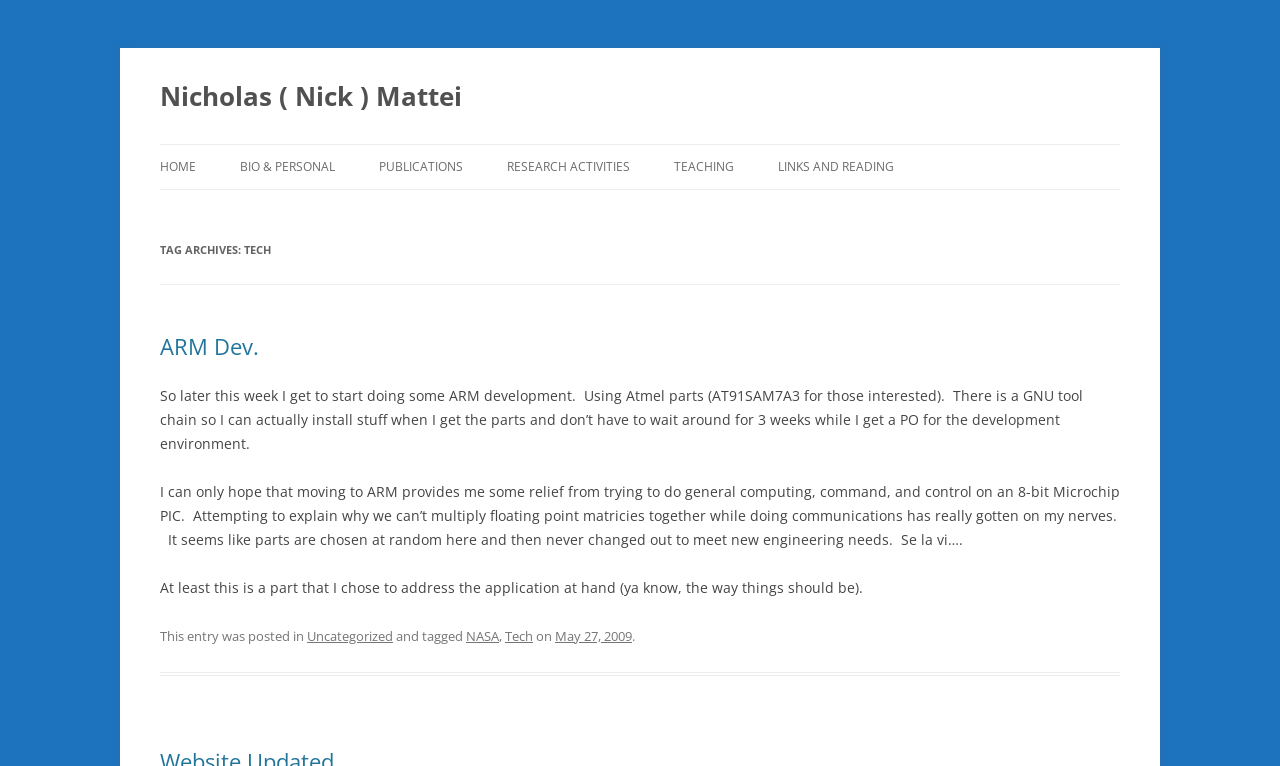What type of development is the author going to start doing?
Using the image, answer in one word or phrase.

ARM development